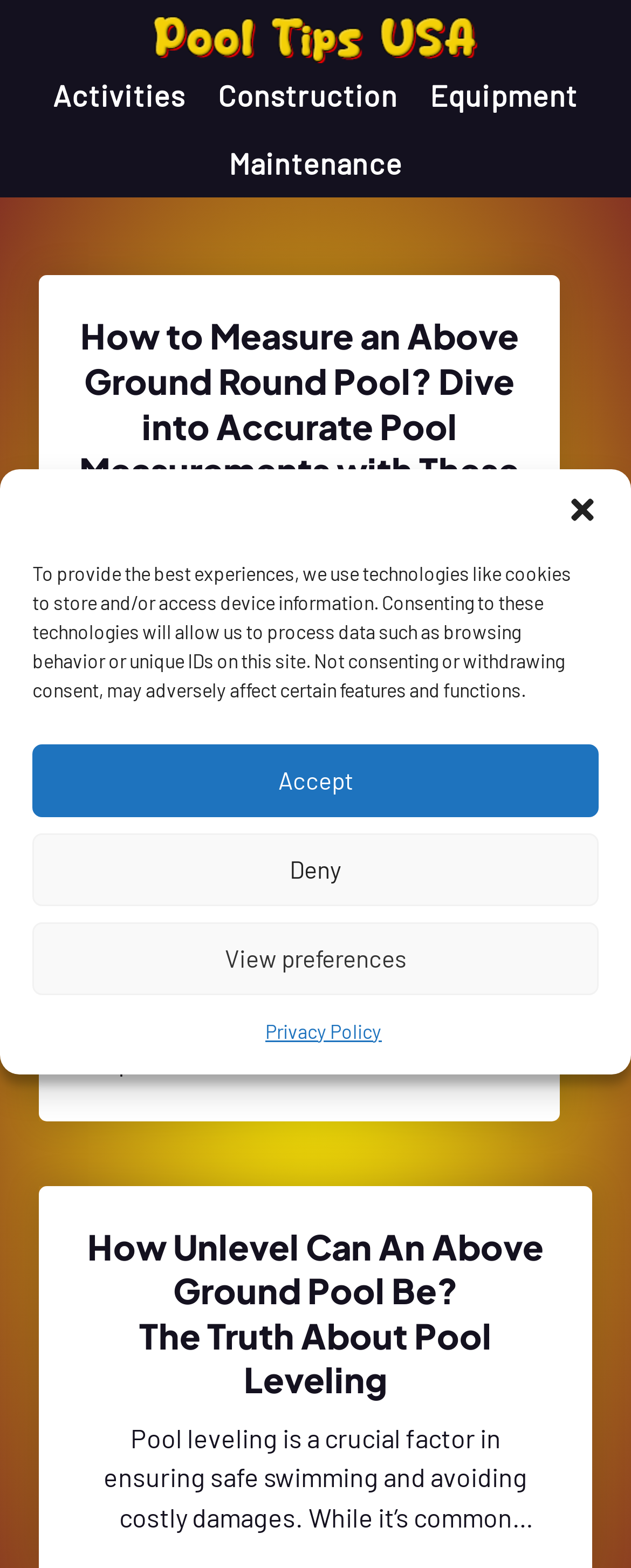Pinpoint the bounding box coordinates of the area that must be clicked to complete this instruction: "Explore Shinobu kocho".

None